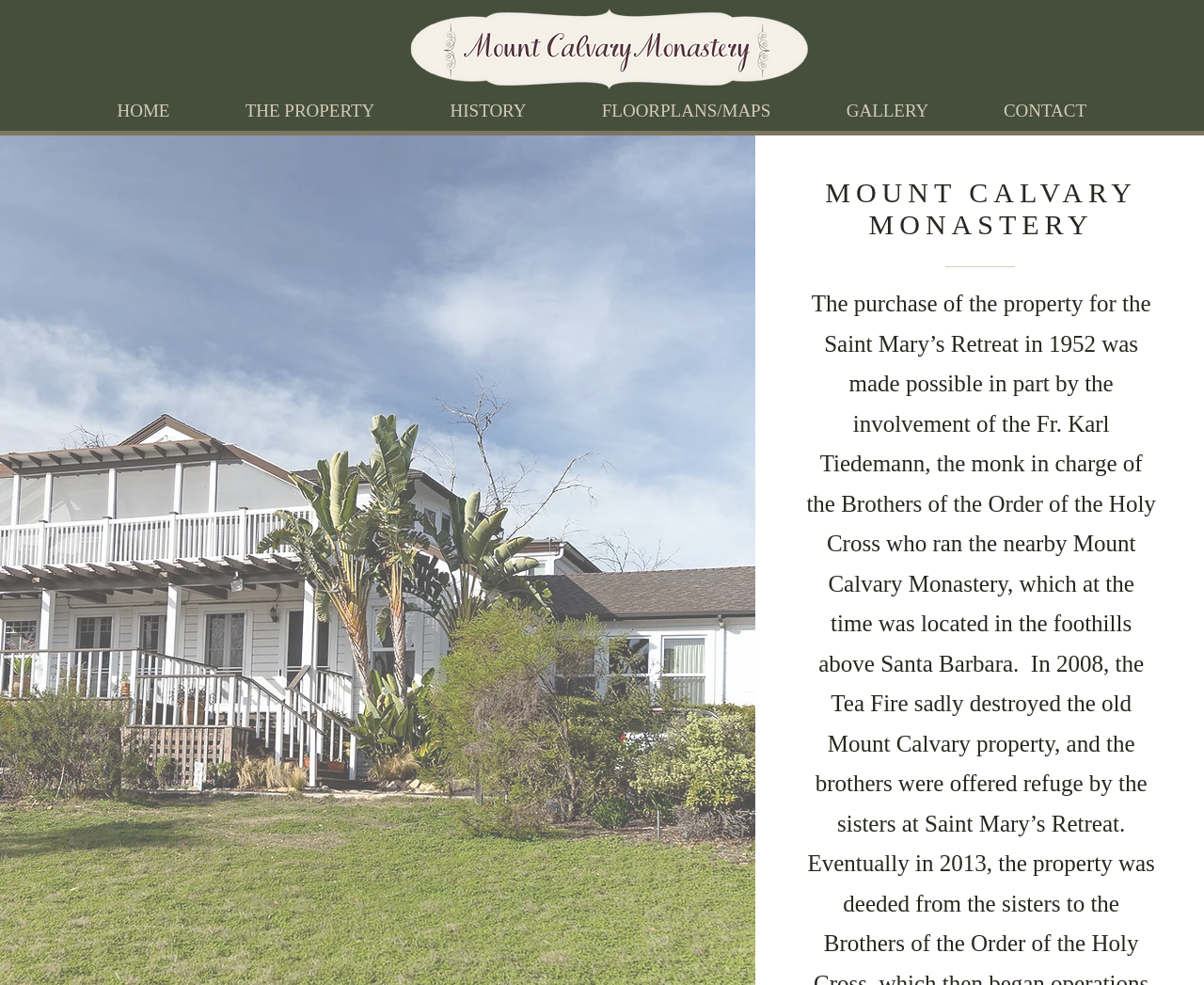Could you please study the image and provide a detailed answer to the question:
How many navigation links are there?

I counted the number of links under the navigation element, which are 'HOME', 'THE PROPERTY', 'HISTORY', 'FLOORPLANS/MAPS', 'GALLERY', and 'CONTACT'.